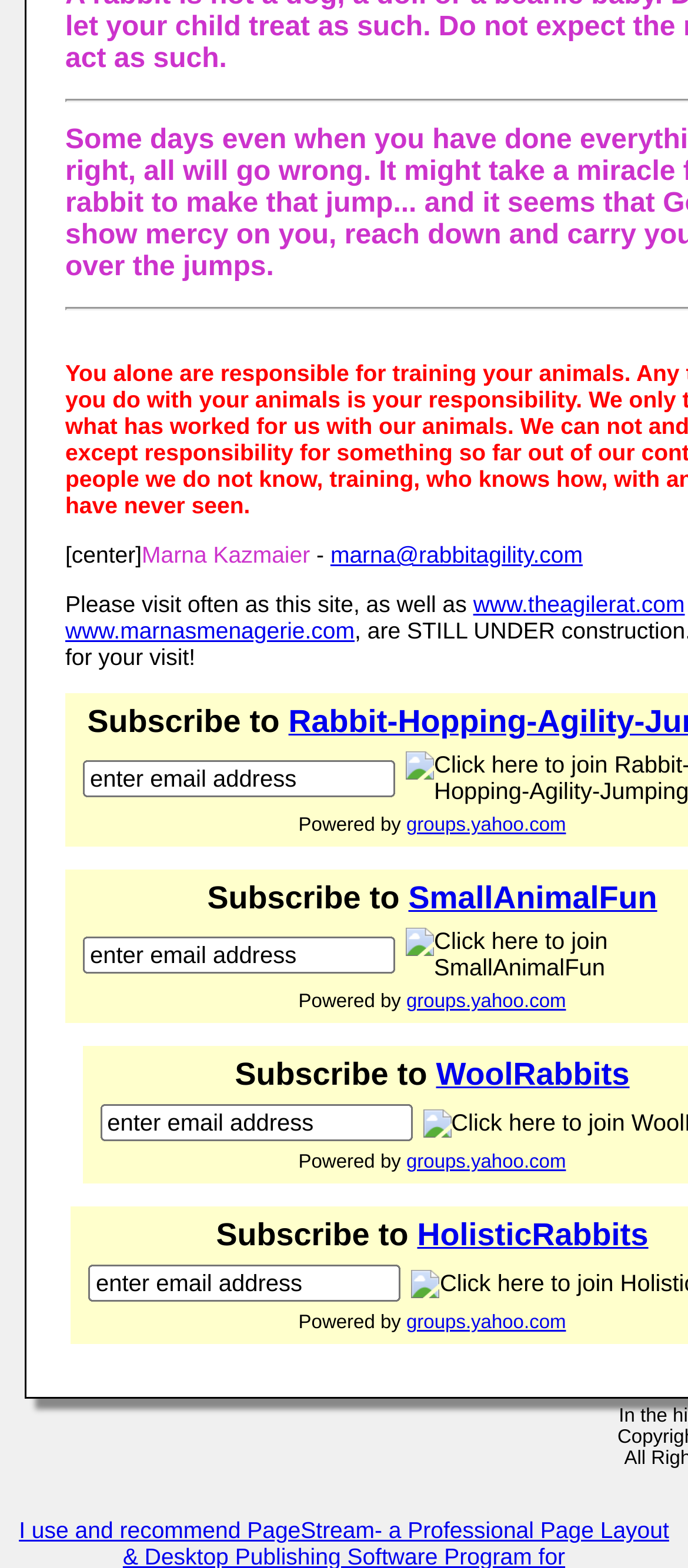Determine the bounding box coordinates for the clickable element required to fulfill the instruction: "subscribe to SmallAnimalFun". Provide the coordinates as four float numbers between 0 and 1, i.e., [left, top, right, bottom].

[0.594, 0.561, 0.955, 0.584]